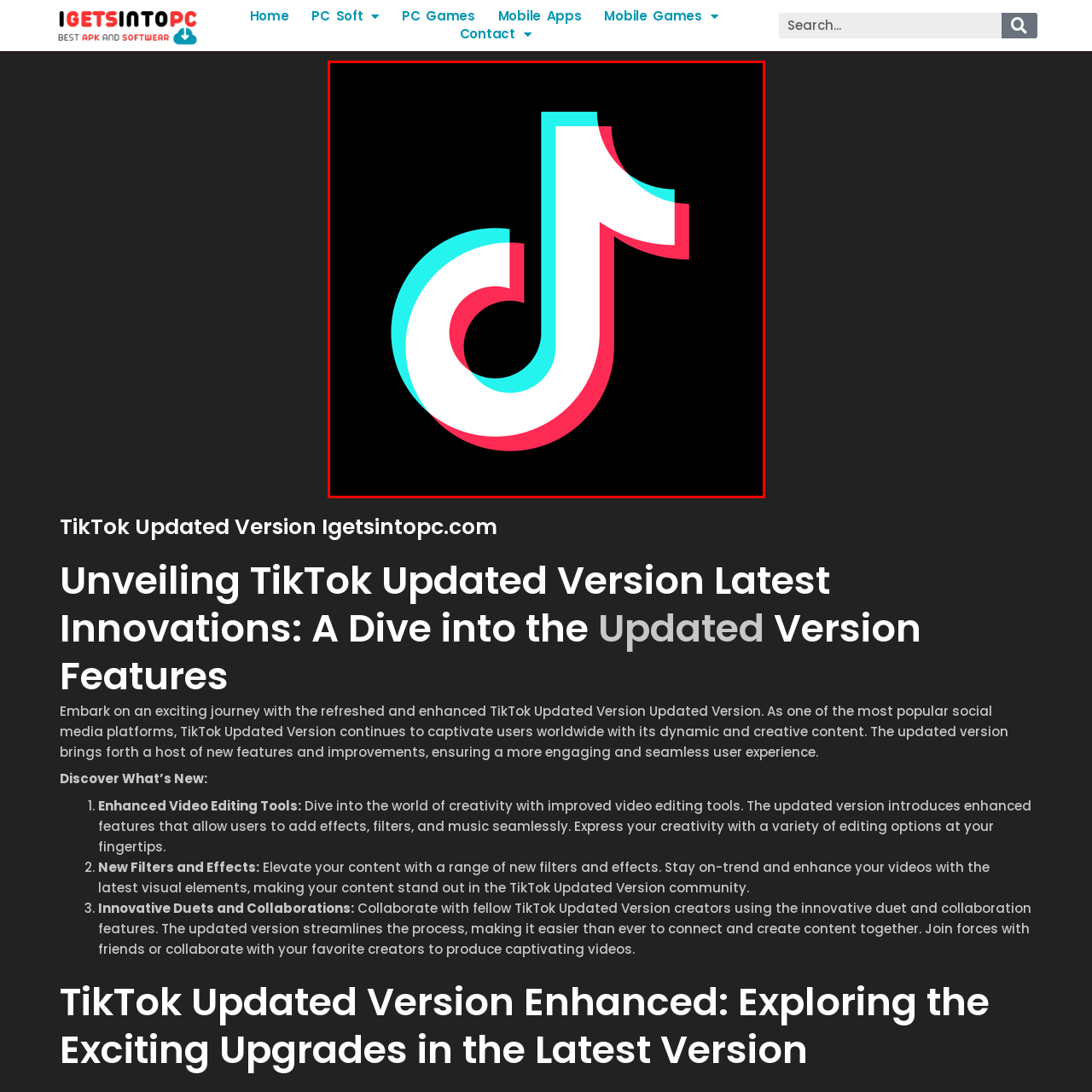Analyze the picture within the red frame, What is the purpose of the TikTok logo? 
Provide a one-word or one-phrase response.

Represents the platform